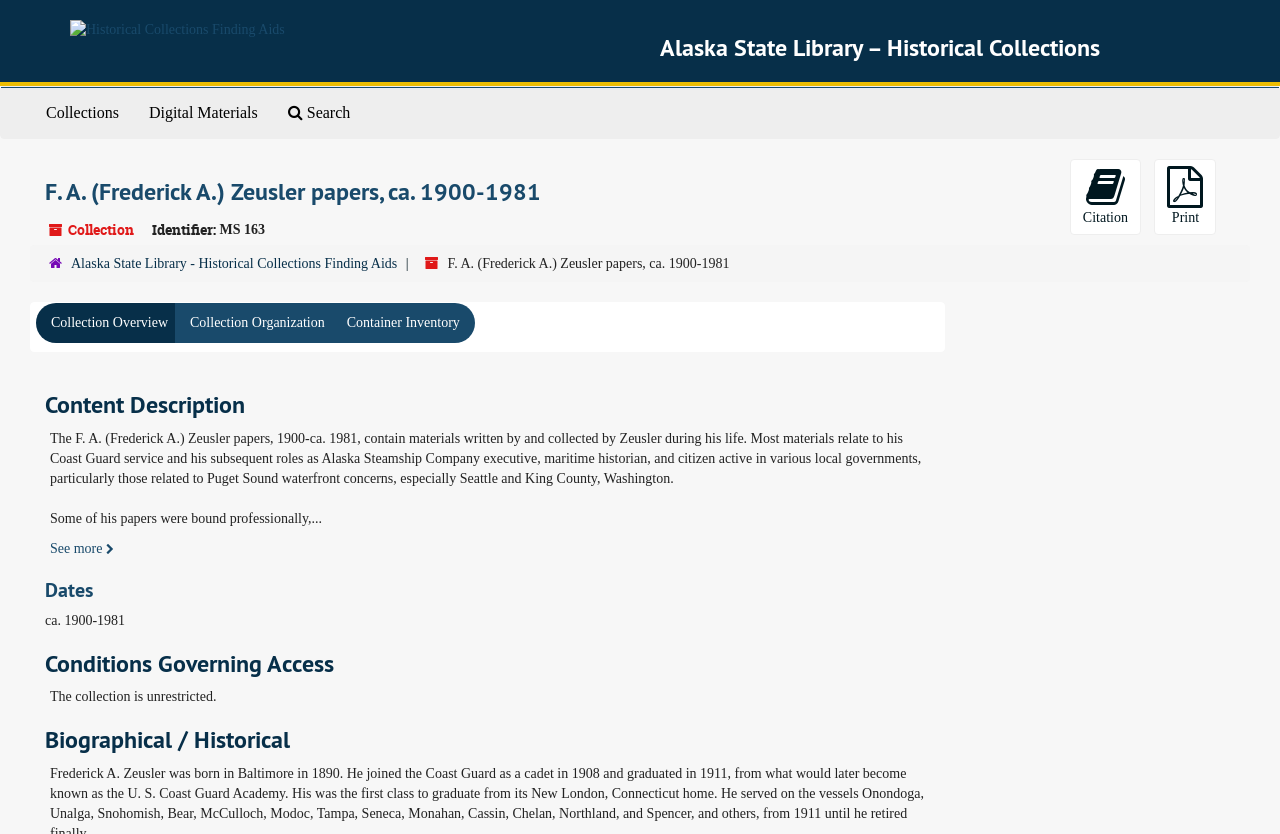What is the identifier of the collection?
Provide a detailed and well-explained answer to the question.

I found the answer by looking at the text 'Identifier: MS 163' which is located below the collection name, indicating that it is a unique identifier for the collection.